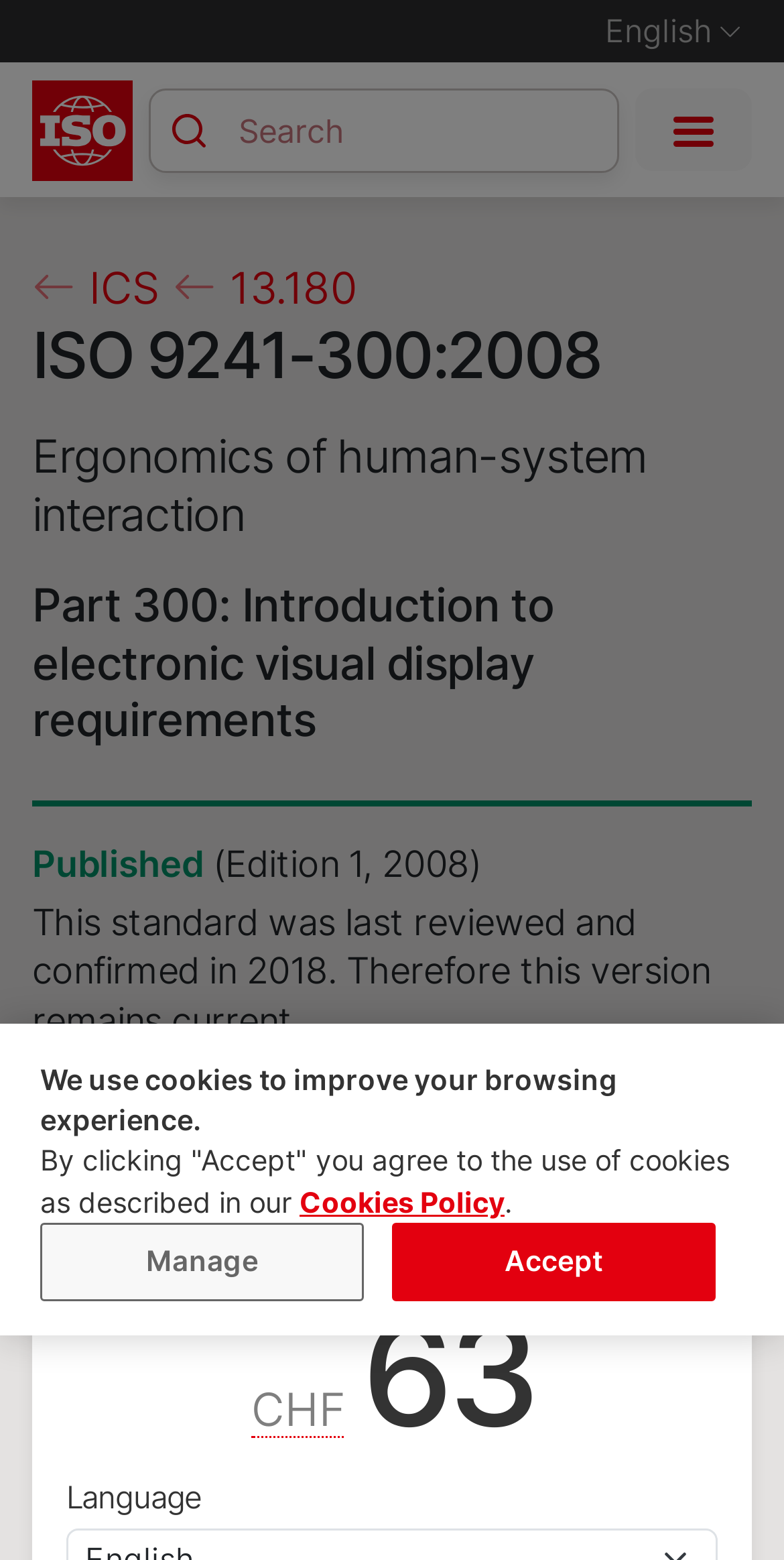What is the edition of the standard?
Please provide a comprehensive answer based on the information in the image.

I determined the edition of the standard by looking at the StaticText '(Edition 1, 2008)' which suggests that the edition of the standard is Edition 1.